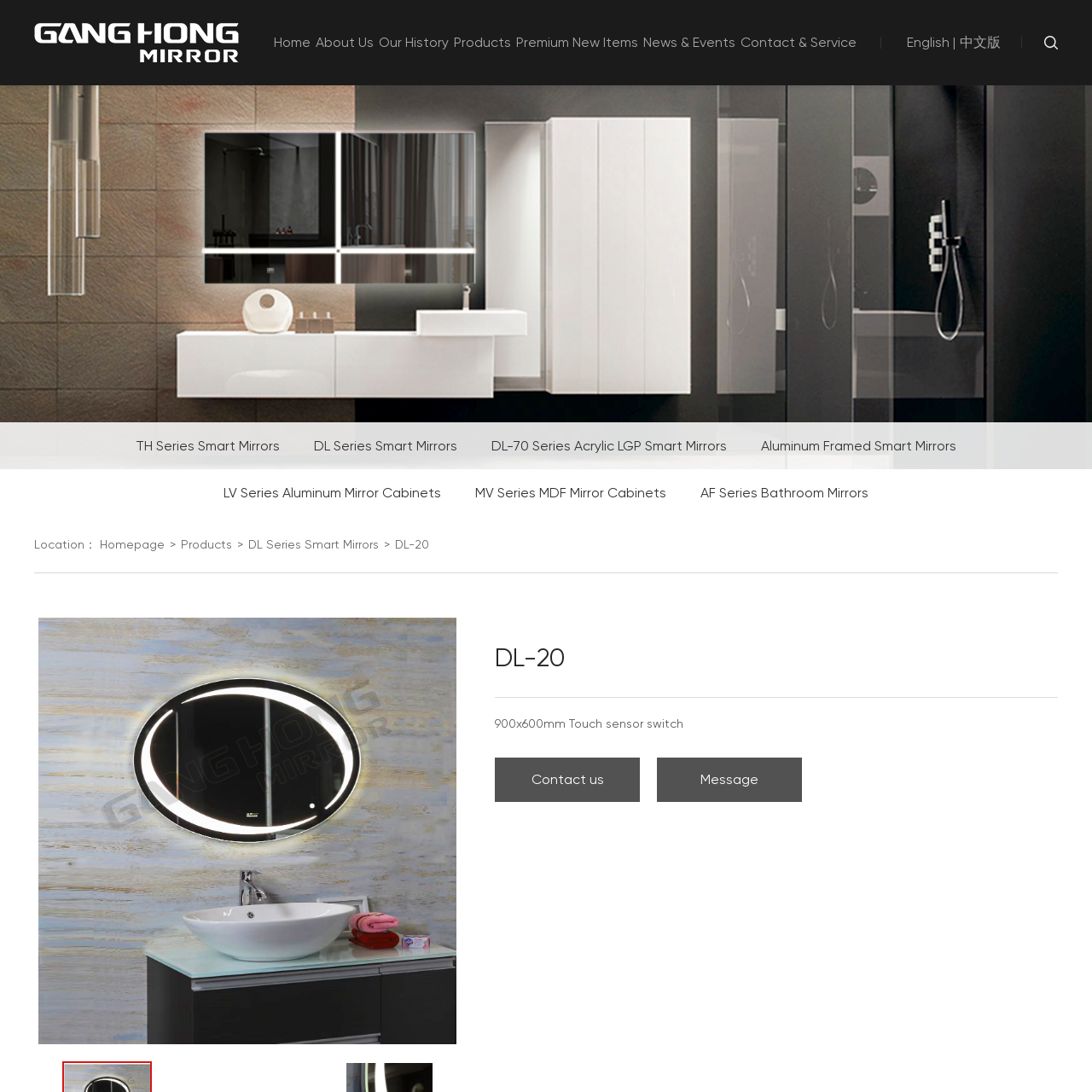What is the size of the smart mirror? View the image inside the red bounding box and respond with a concise one-word or short-phrase answer.

900x600mm